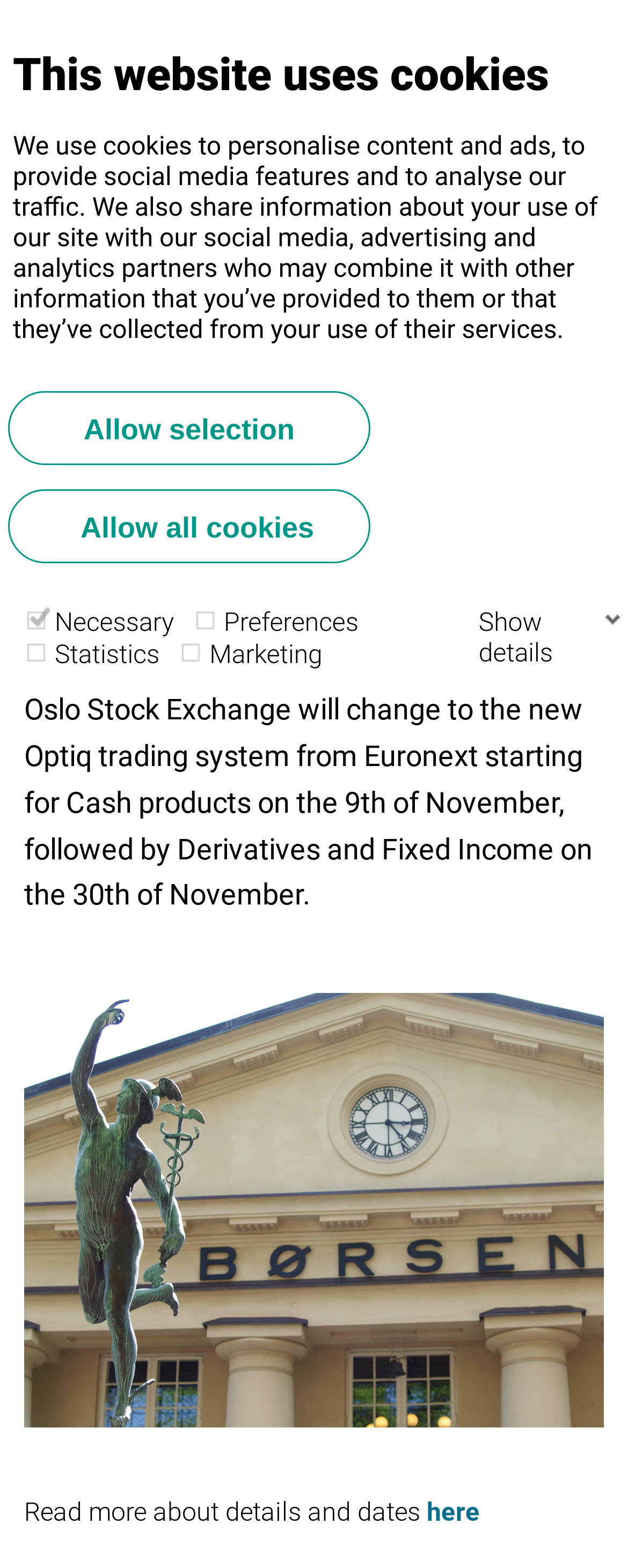Please identify the bounding box coordinates of the element on the webpage that should be clicked to follow this instruction: "Click the Infront logo". The bounding box coordinates should be given as four float numbers between 0 and 1, formatted as [left, top, right, bottom].

[0.0, 0.017, 0.41, 0.058]